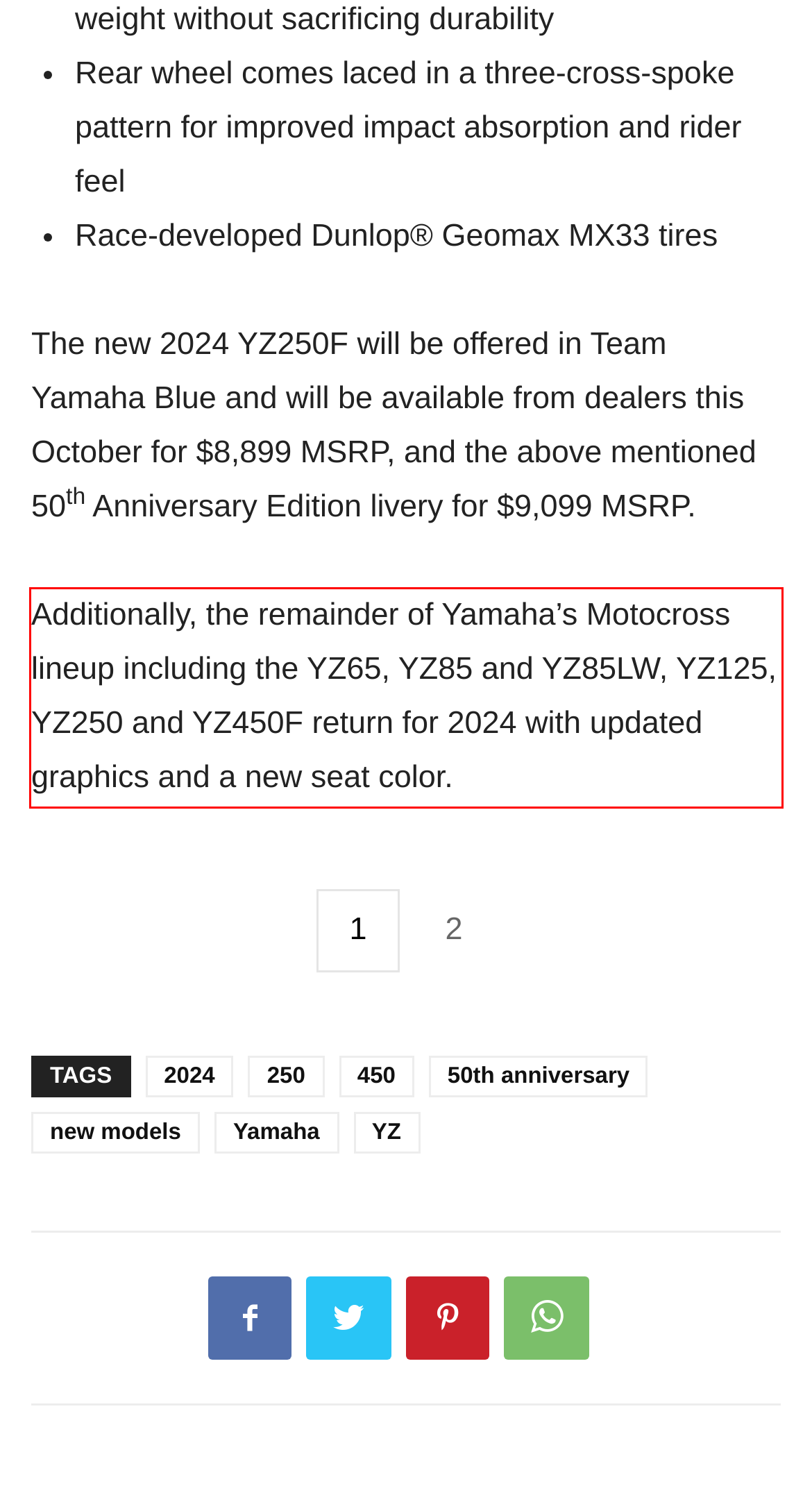Please perform OCR on the text within the red rectangle in the webpage screenshot and return the text content.

Additionally, the remainder of Yamaha’s Motocross lineup including the YZ65, YZ85 and YZ85LW, YZ125, YZ250 and YZ450F return for 2024 with updated graphics and a new seat color.